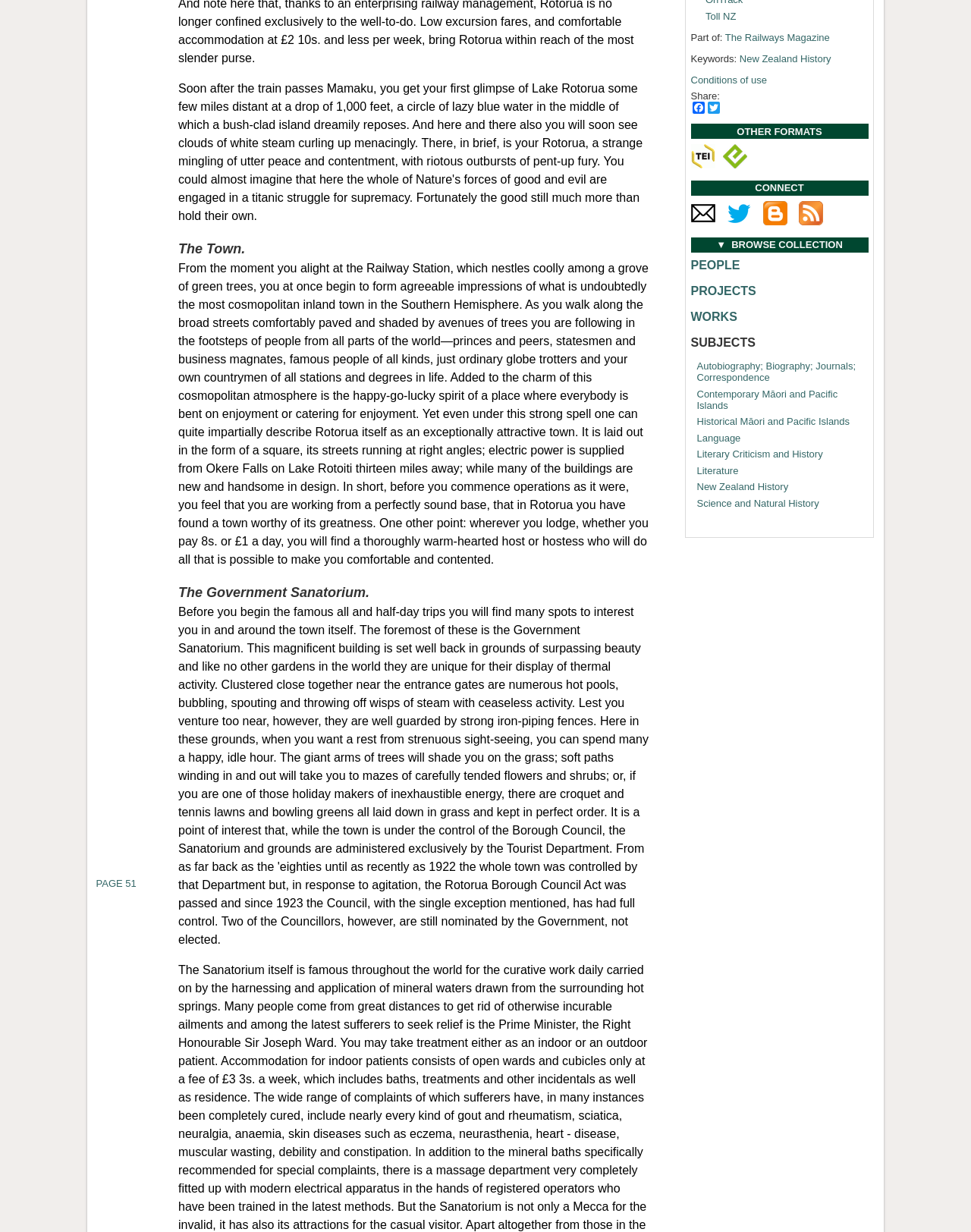Identify the bounding box for the UI element specified in this description: "Science and Natural History". The coordinates must be four float numbers between 0 and 1, formatted as [left, top, right, bottom].

[0.718, 0.404, 0.843, 0.413]